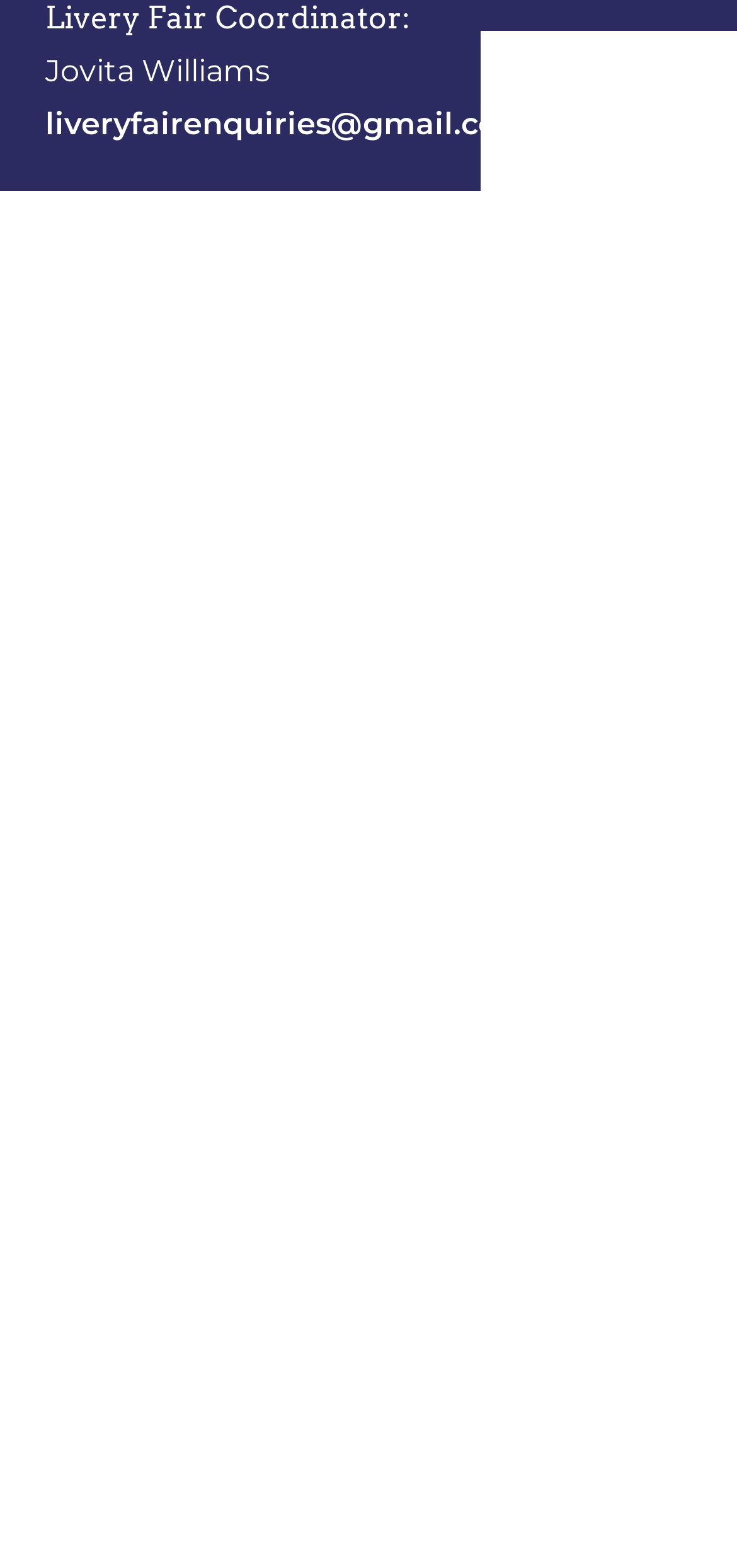Respond concisely with one word or phrase to the following query:
What is the website of the Woolmen?

woolmen.com